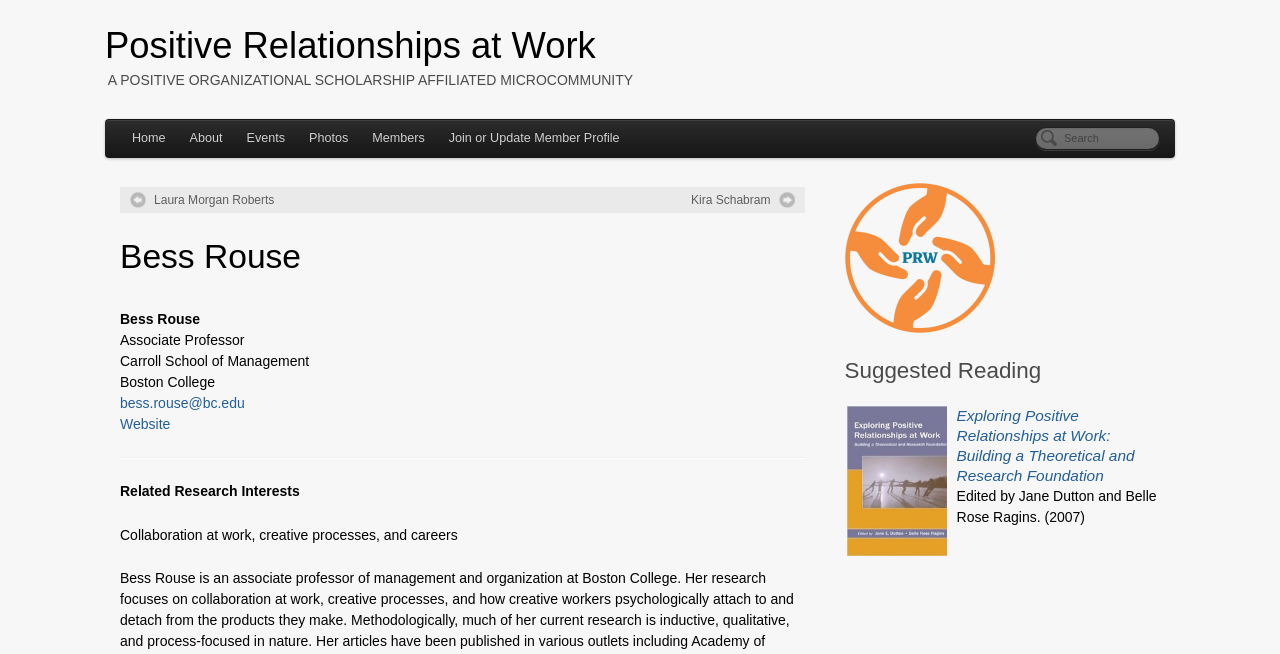Locate the bounding box for the described UI element: "name="s" placeholder="Search"". Ensure the coordinates are four float numbers between 0 and 1, formatted as [left, top, right, bottom].

[0.809, 0.194, 0.906, 0.229]